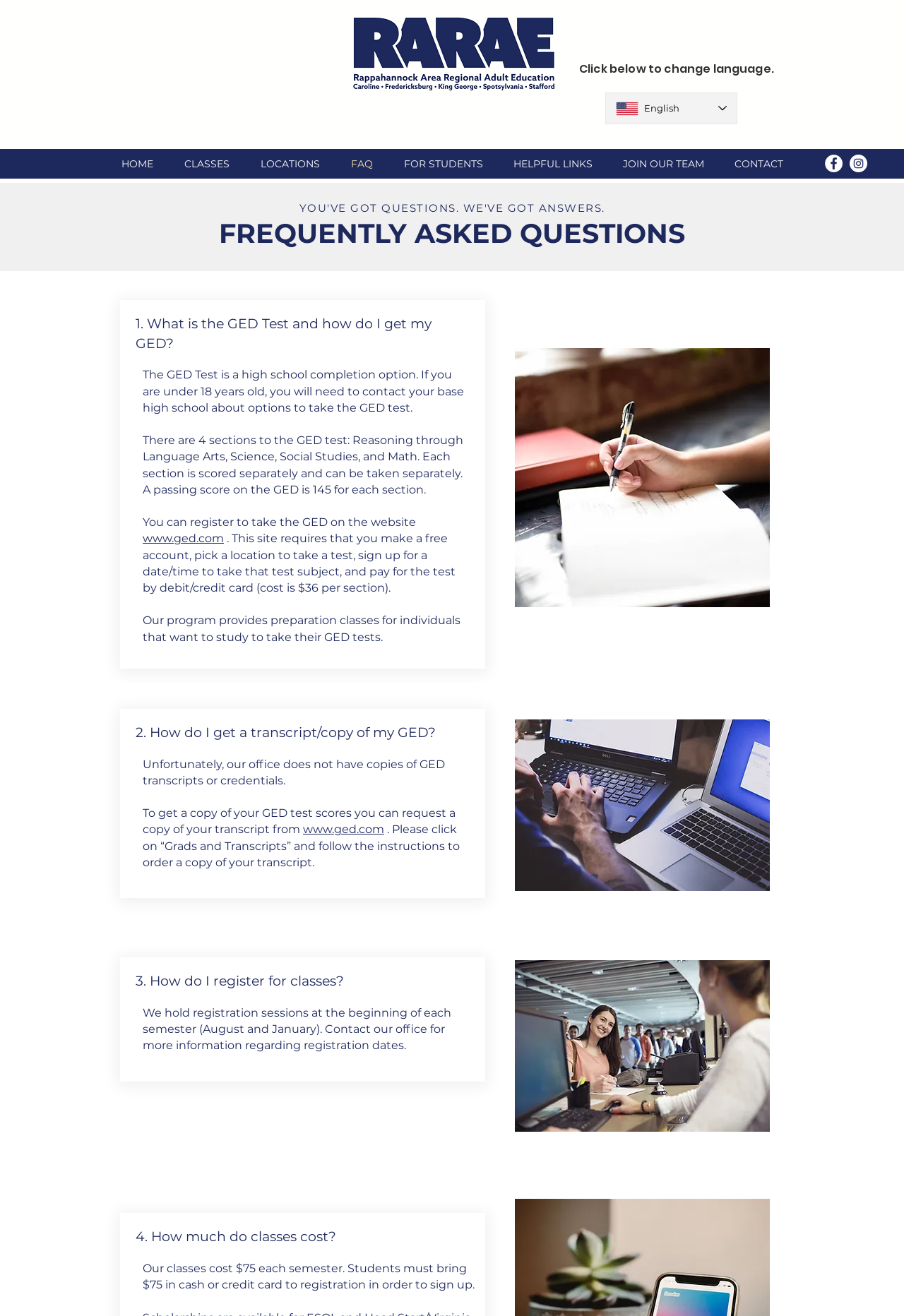Find the bounding box coordinates for the area that must be clicked to perform this action: "Register for classes".

[0.15, 0.739, 0.527, 0.754]